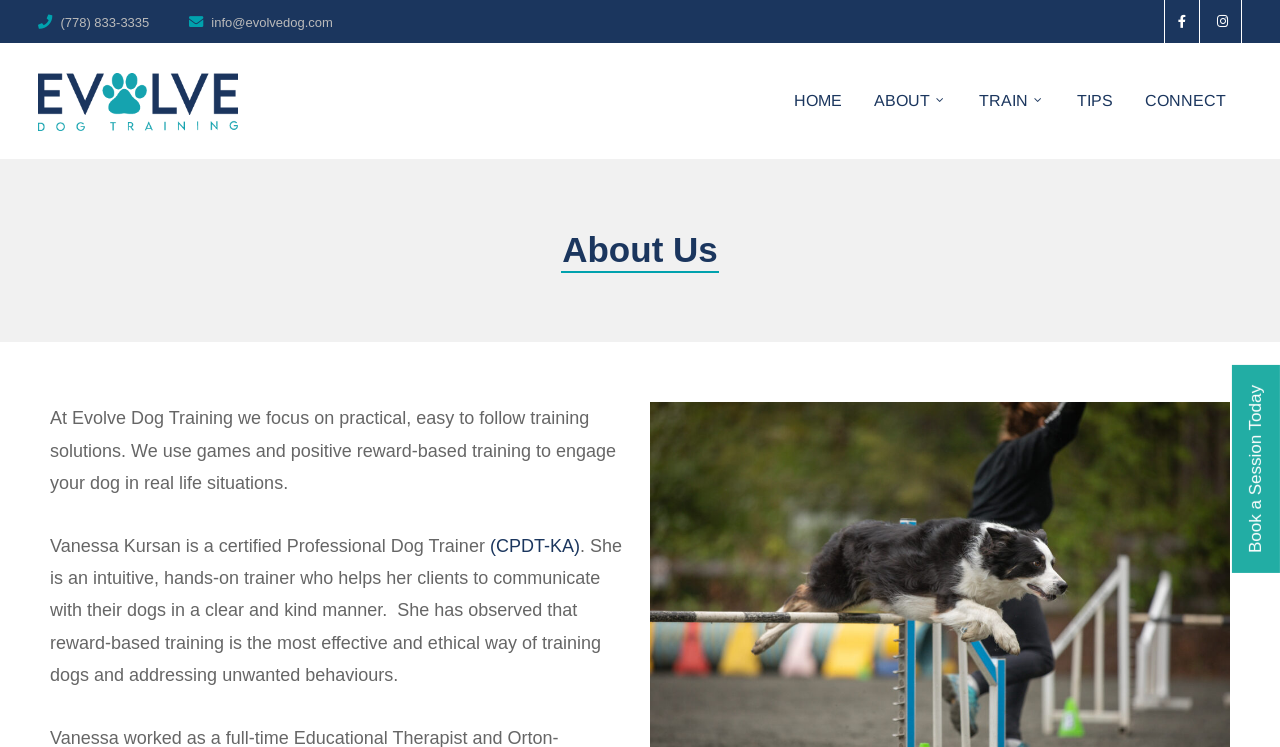Use a single word or phrase to answer the question:
What is the phone number of Evolve Dog Training?

(778) 833-3335